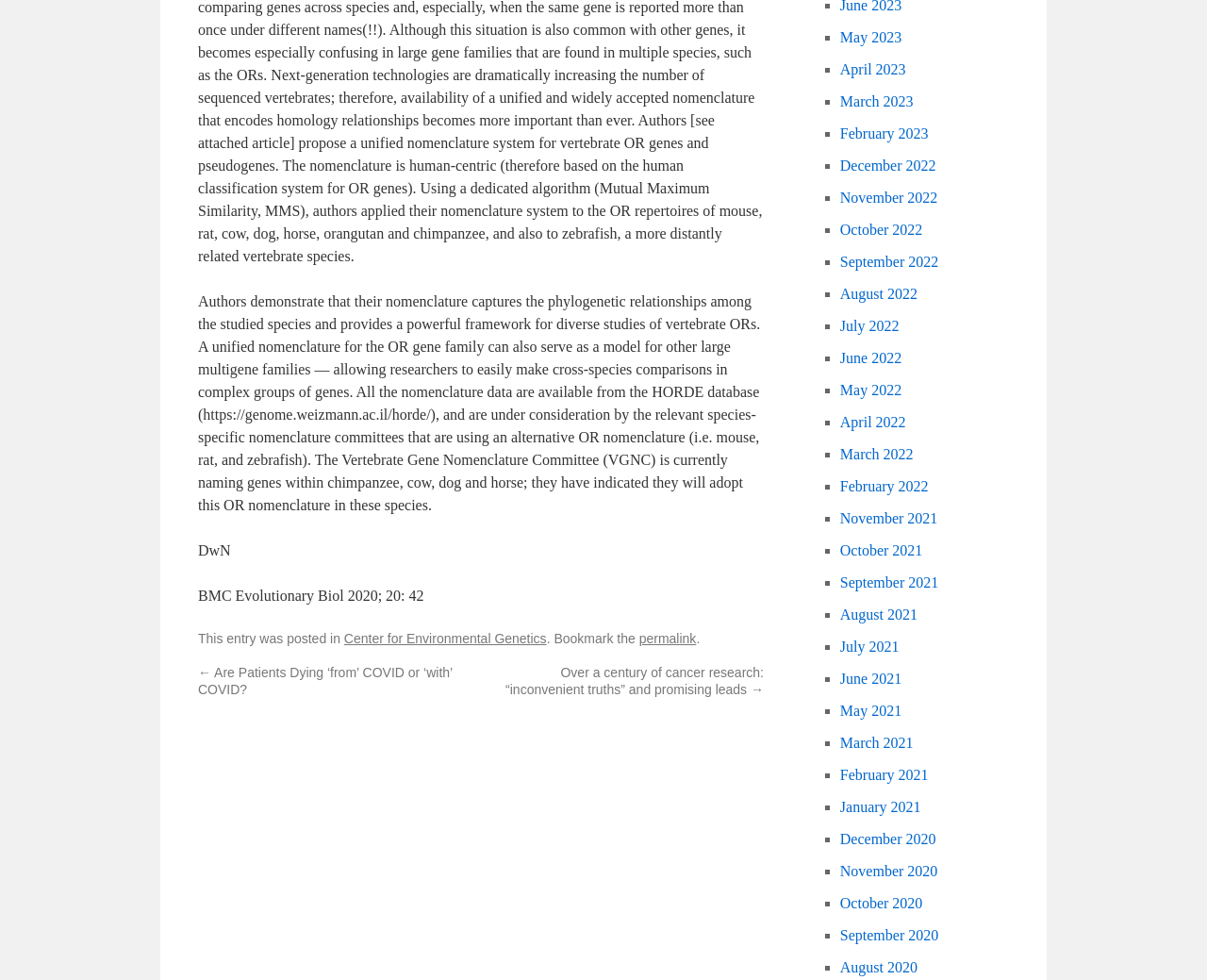Please identify the bounding box coordinates for the region that you need to click to follow this instruction: "Read the article 'Over a century of cancer research: “inconvenient truths” and promising leads'".

[0.419, 0.679, 0.633, 0.712]